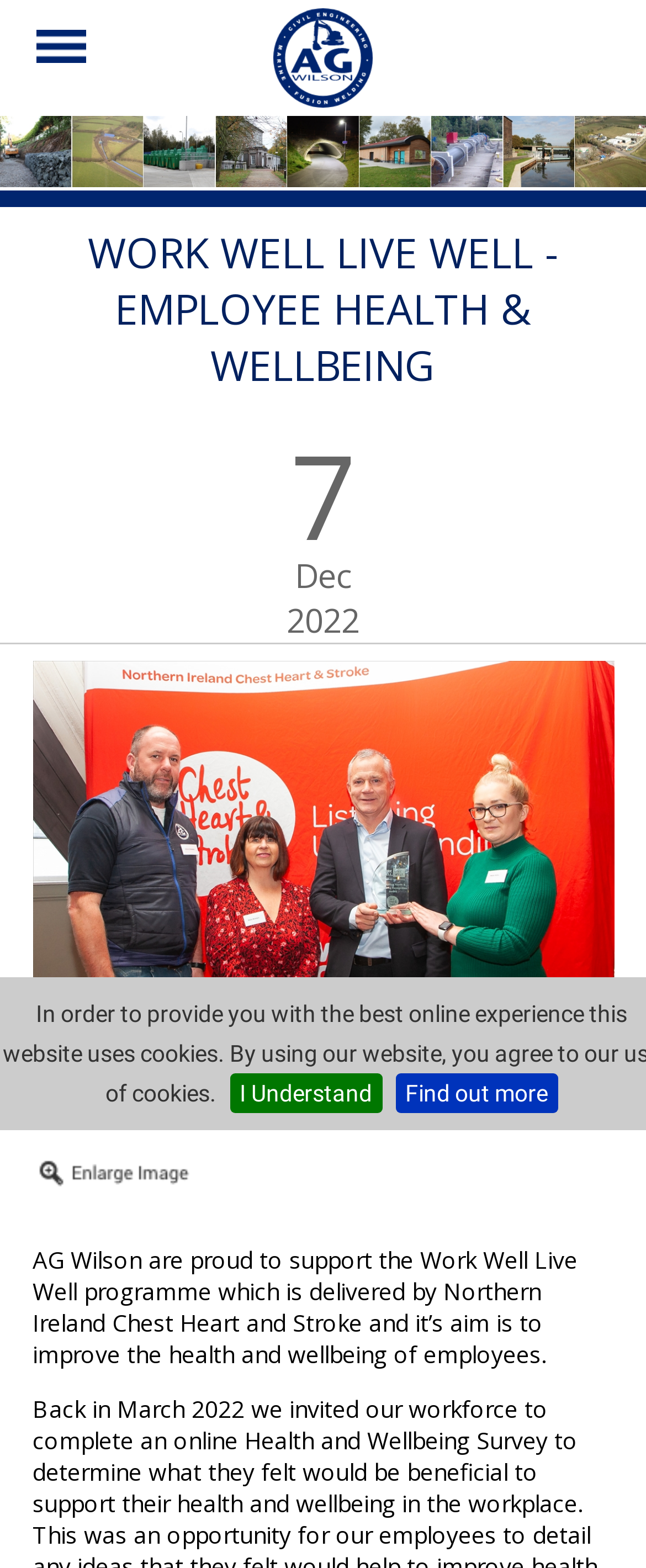Identify the primary heading of the webpage and provide its text.

WORK WELL LIVE WELL - EMPLOYEE HEALTH & WELLBEING